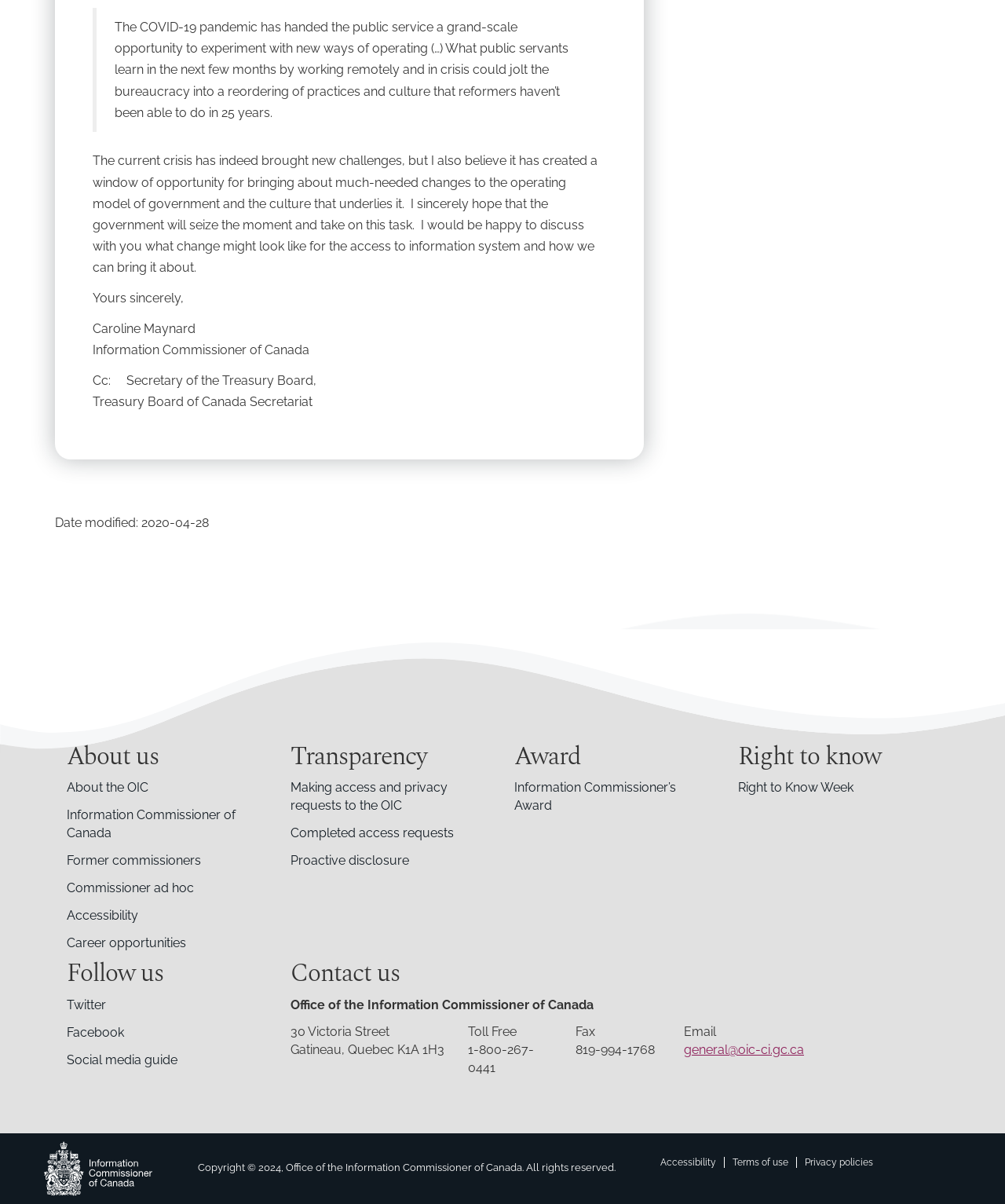Identify the bounding box for the element characterized by the following description: "Terms and Conditions".

None